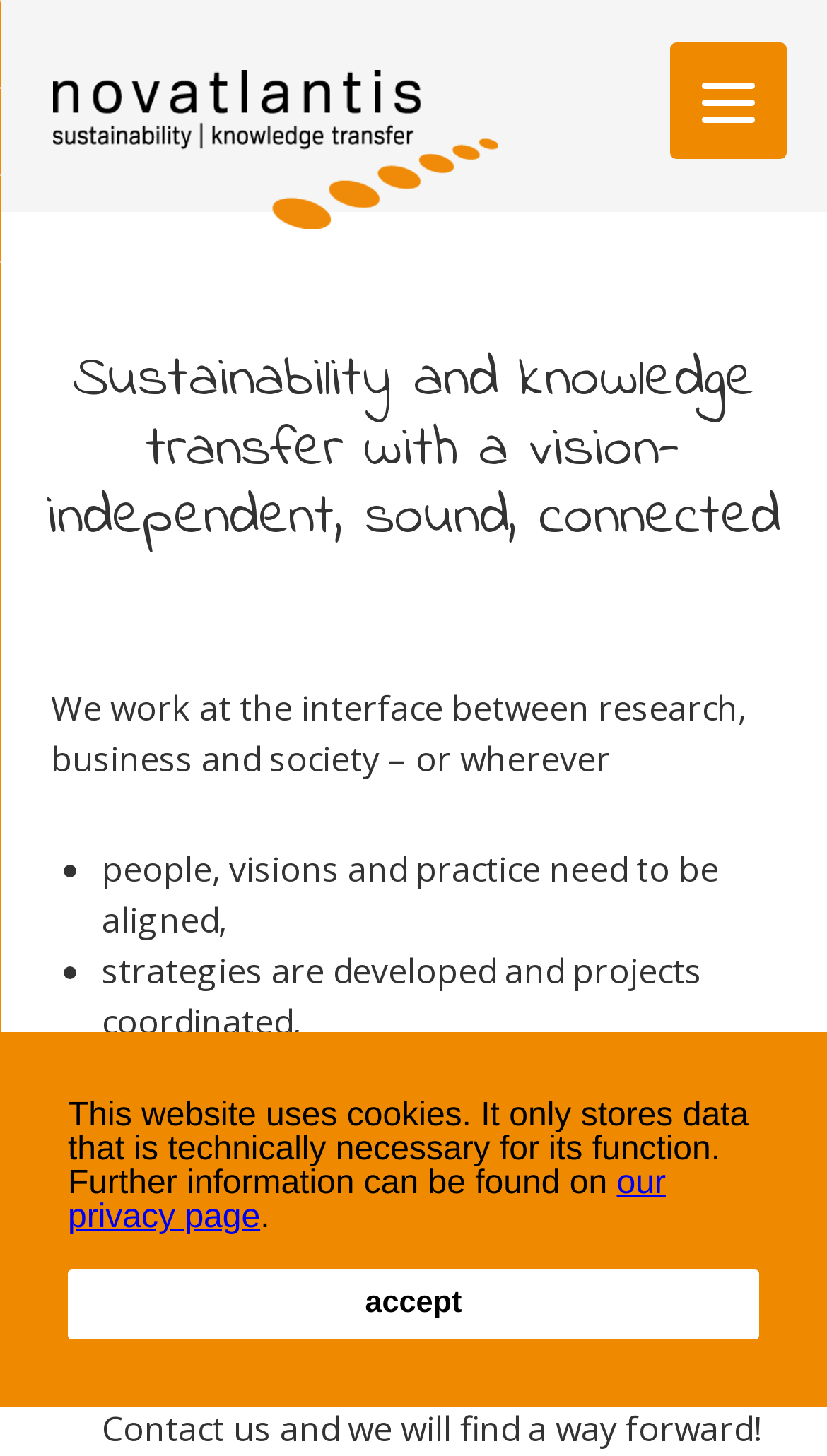What is the purpose of novatlantis gmbh's work?
Utilize the information in the image to give a detailed answer to the question.

Based on the webpage content, the purpose of novatlantis gmbh's work is to align people, visions, and practice, as indicated by the sentence 'We work at the interface between research, business and society – or wherever people, visions and practice need to be aligned'.